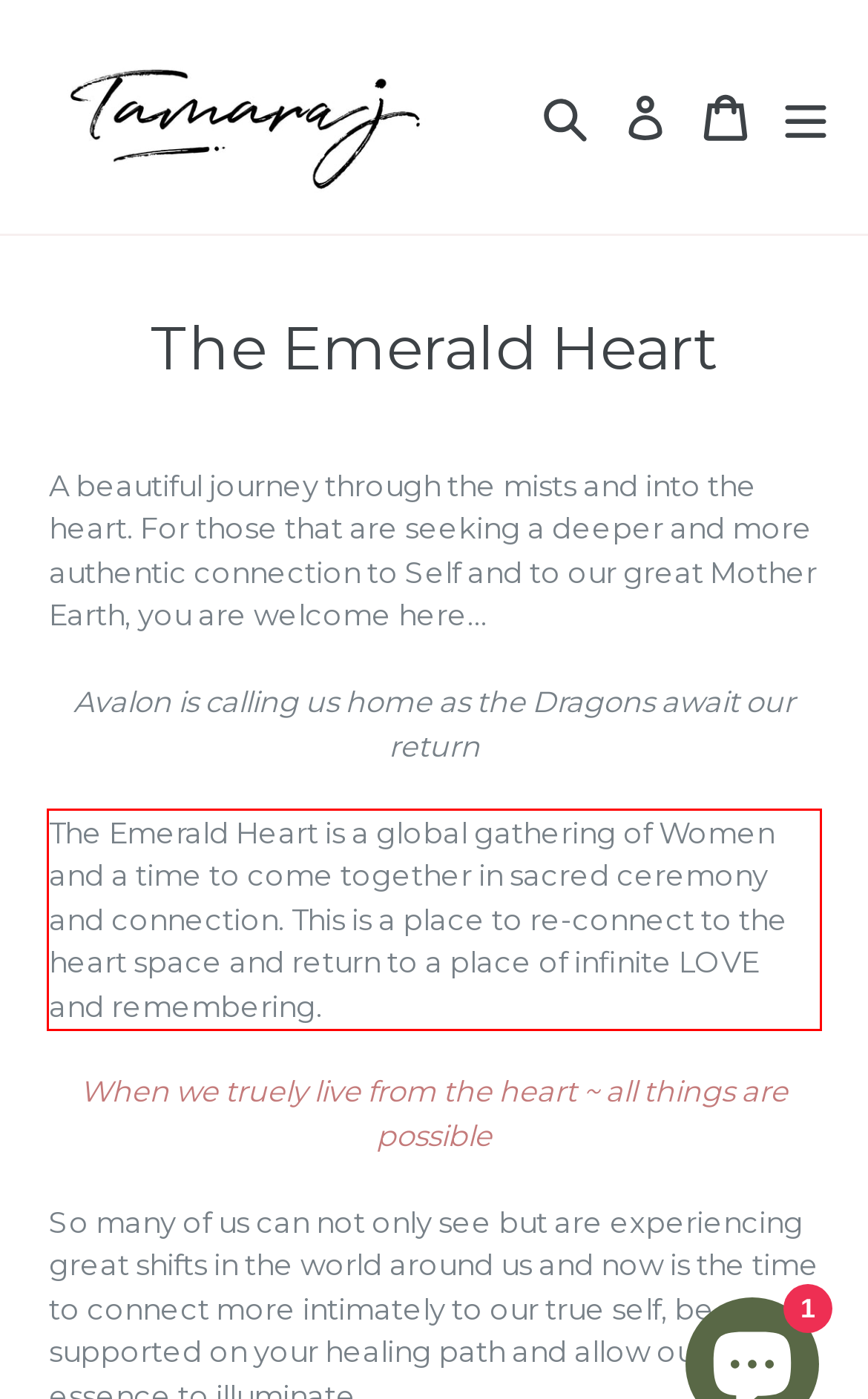Review the screenshot of the webpage and recognize the text inside the red rectangle bounding box. Provide the extracted text content.

The Emerald Heart is a global gathering of Women and a time to come together in sacred ceremony and connection. This is a place to re-connect to the heart space and return to a place of infinite LOVE and remembering.